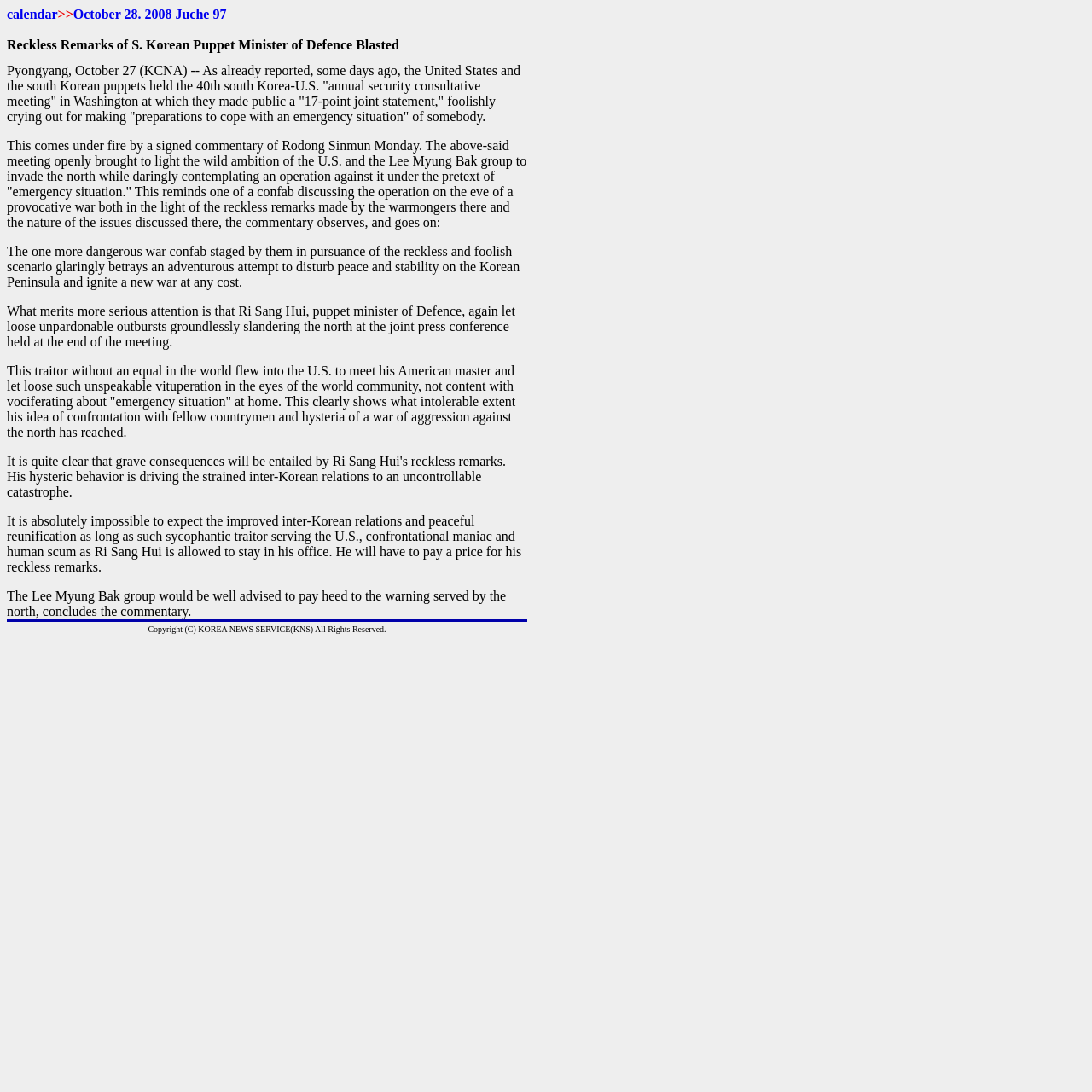How many tables are there in the webpage?
Based on the visual content, answer with a single word or a brief phrase.

4